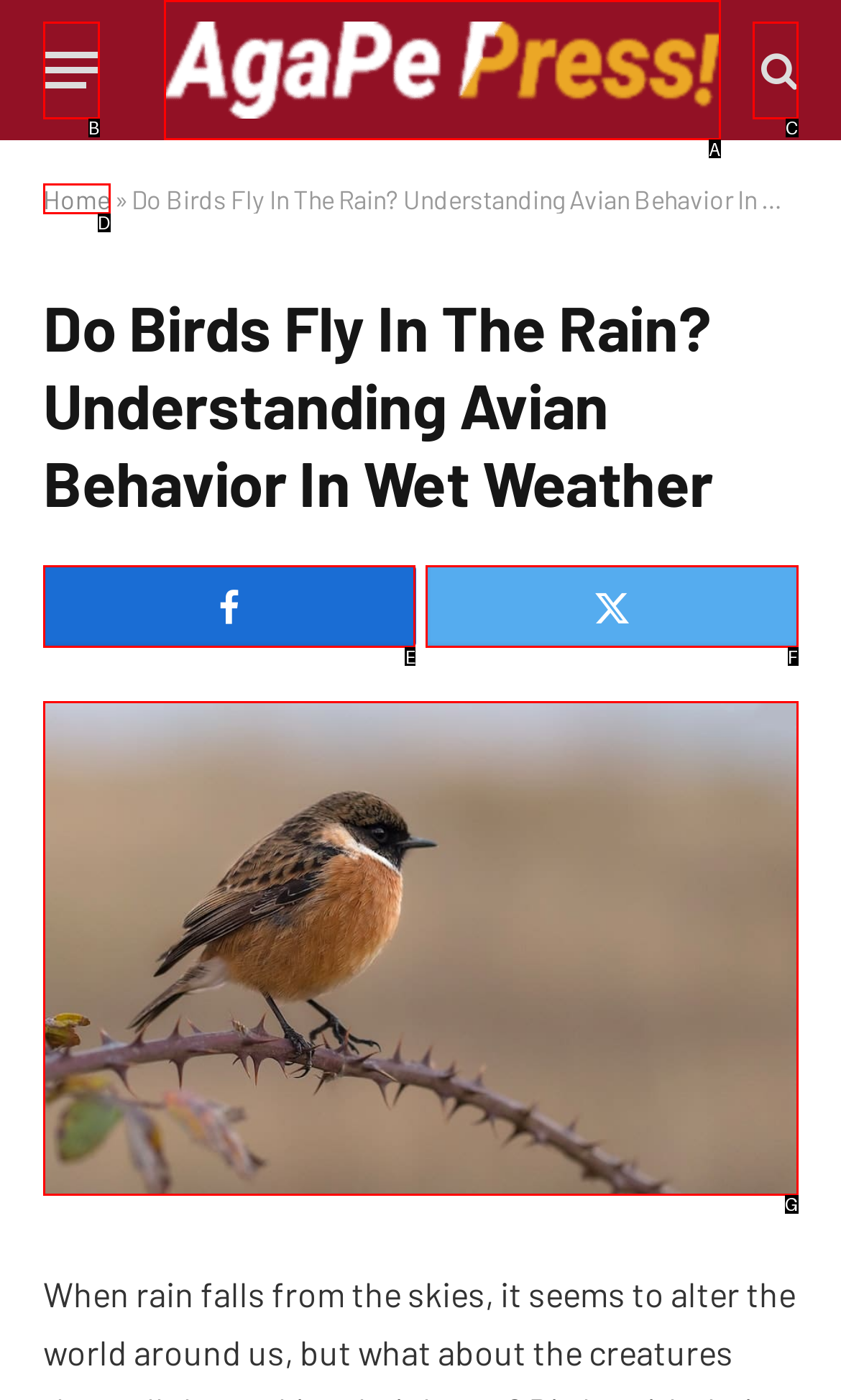Identify the HTML element that best fits the description: Facebook. Respond with the letter of the corresponding element.

E